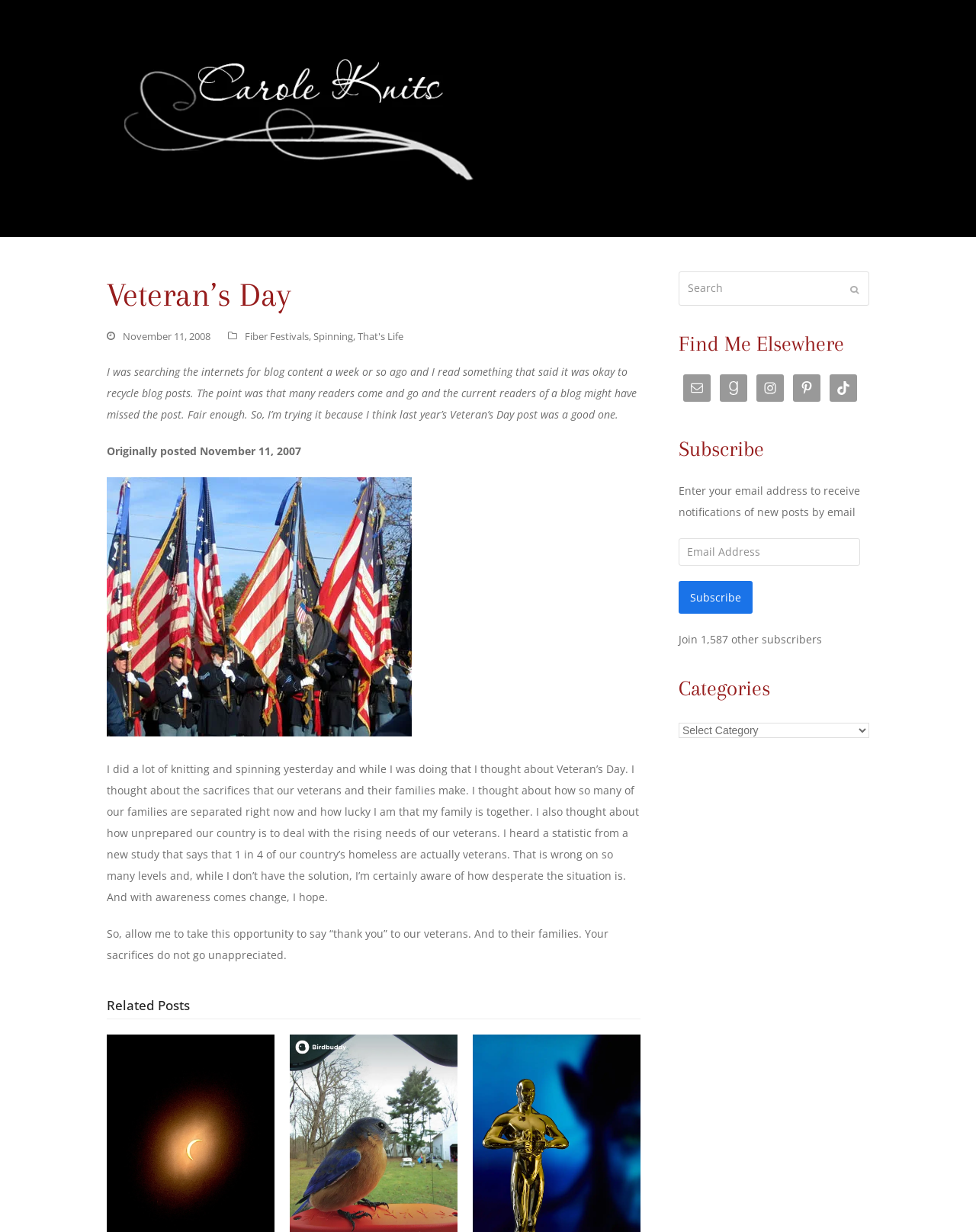How many other subscribers are there besides the current user?
Please elaborate on the answer to the question with detailed information.

I found the answer by looking at the text 'Join 1,587 other subscribers' which is located below the email subscription form.